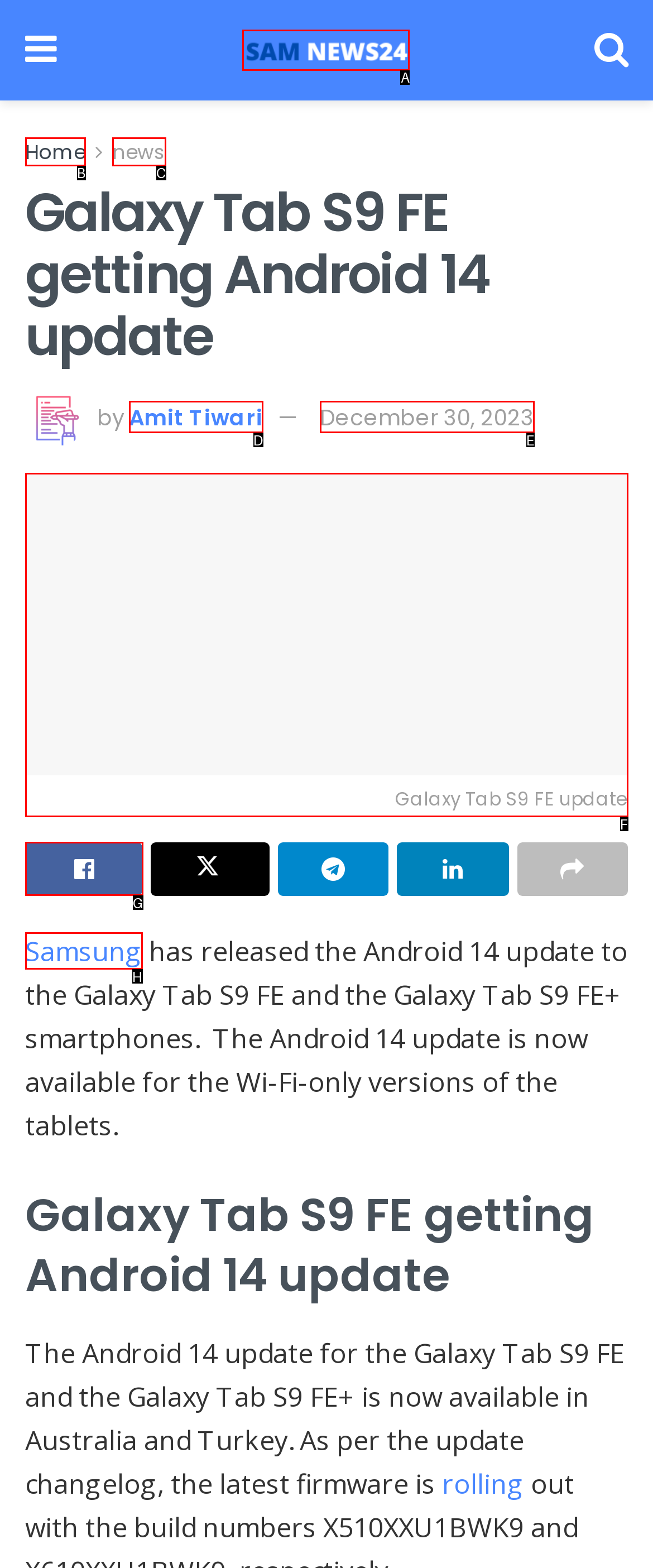Determine the letter of the UI element that will complete the task: Explore Autoflowering Seeds
Reply with the corresponding letter.

None